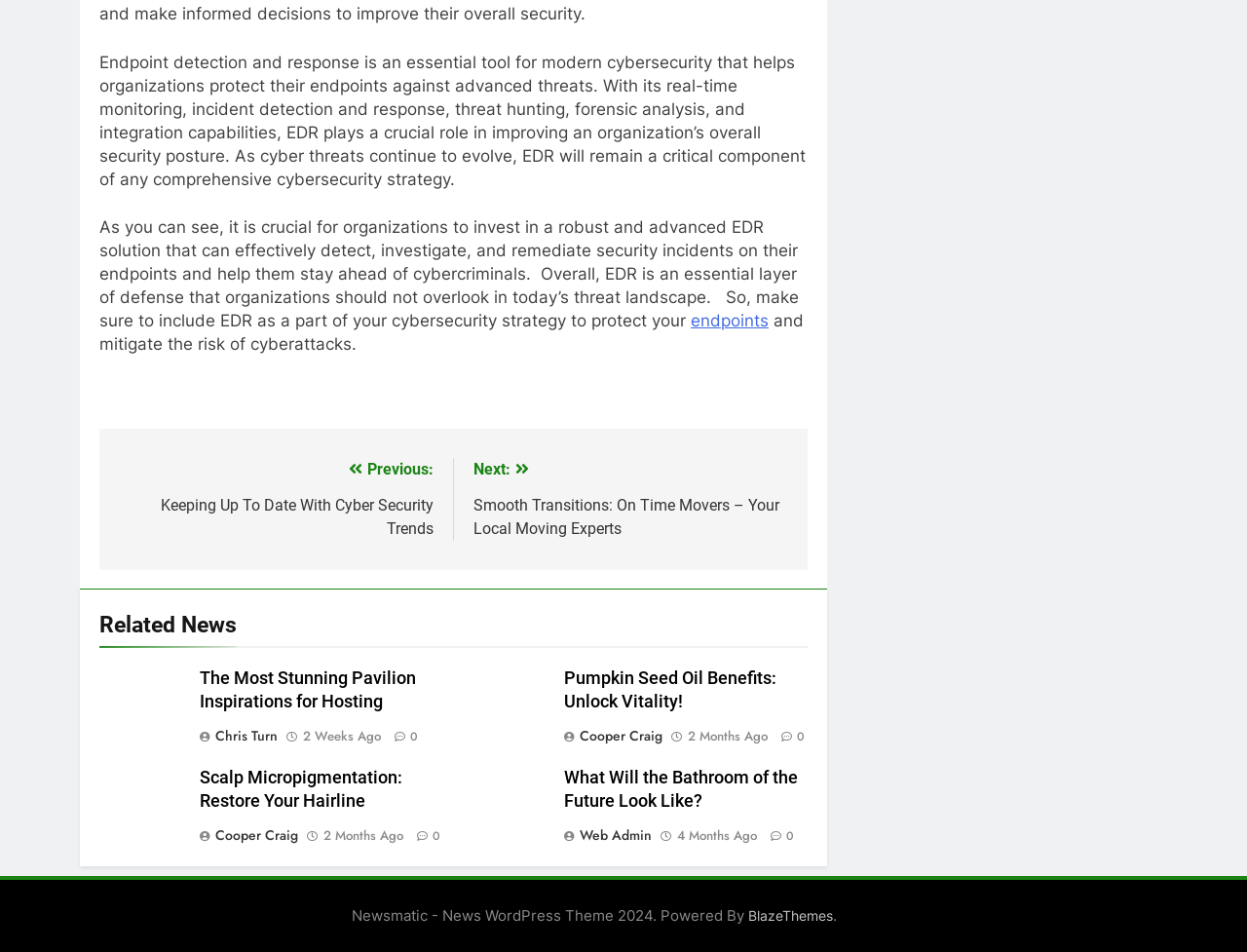Determine the bounding box coordinates of the section to be clicked to follow the instruction: "Visit 'BlazeThemes'". The coordinates should be given as four float numbers between 0 and 1, formatted as [left, top, right, bottom].

[0.6, 0.953, 0.668, 0.97]